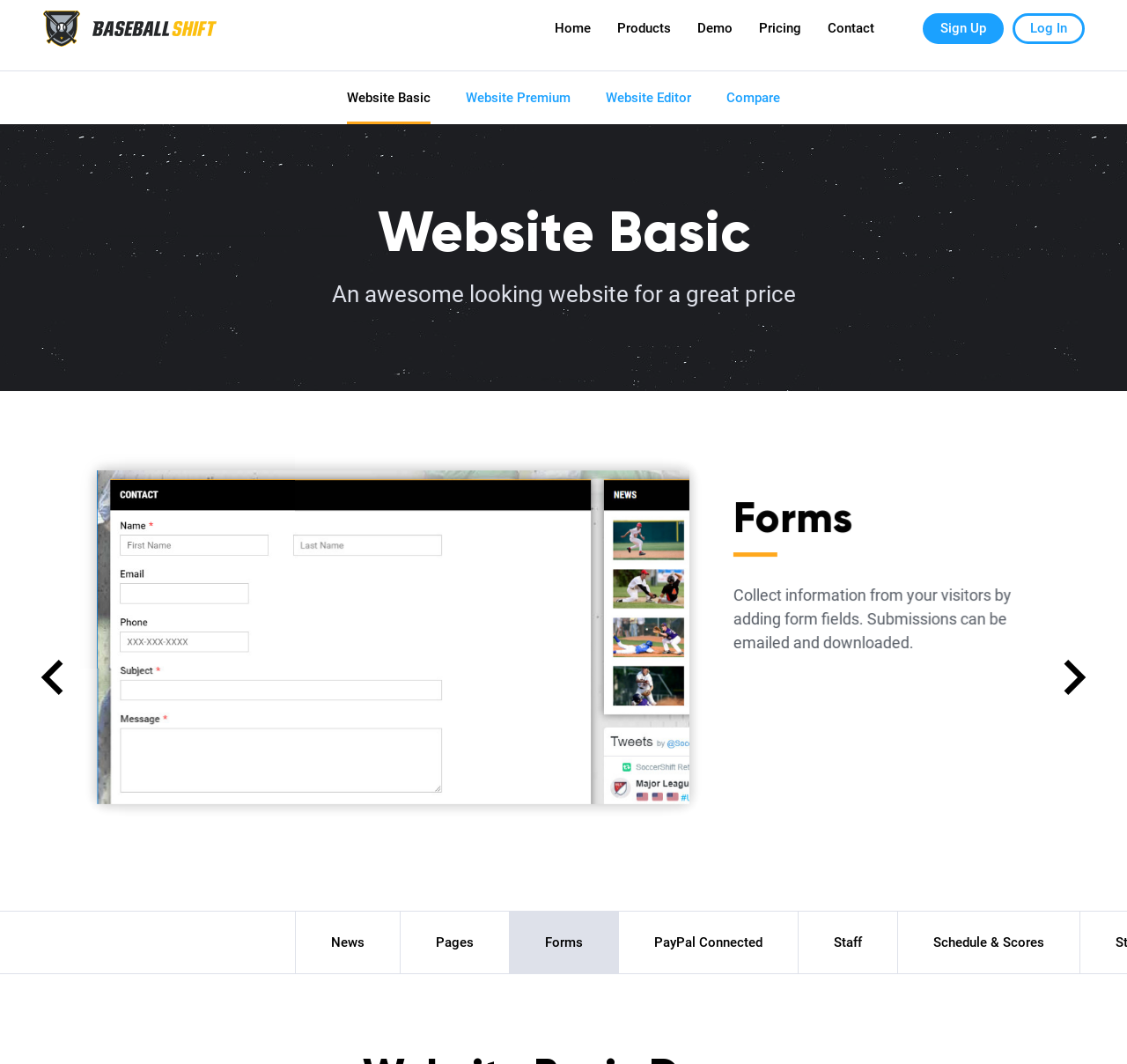Please find the bounding box coordinates of the section that needs to be clicked to achieve this instruction: "Click the Forms link".

[0.651, 0.462, 0.757, 0.511]